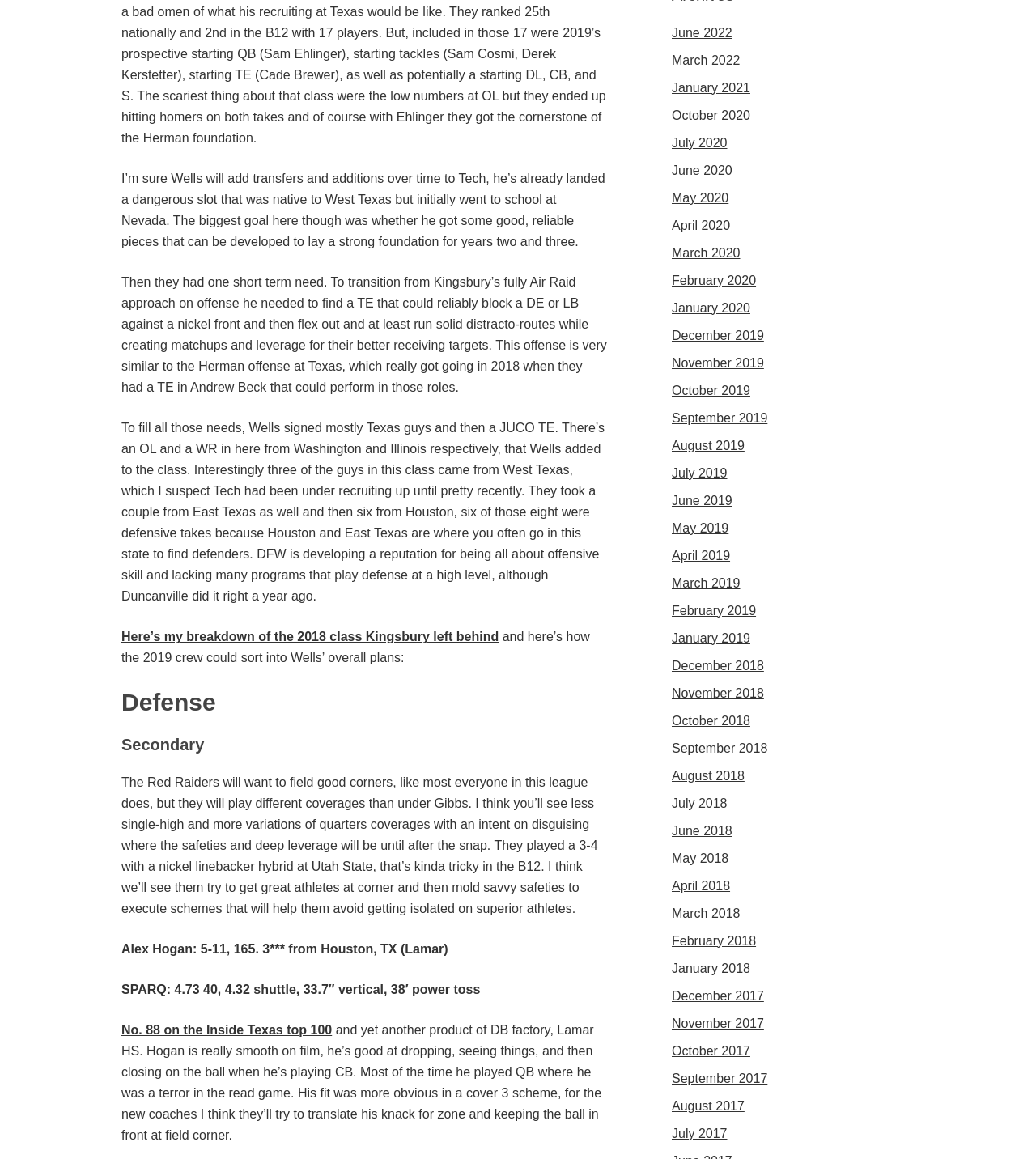Locate the bounding box coordinates of the element's region that should be clicked to carry out the following instruction: "View the article from June 2022". The coordinates need to be four float numbers between 0 and 1, i.e., [left, top, right, bottom].

[0.648, 0.022, 0.707, 0.034]